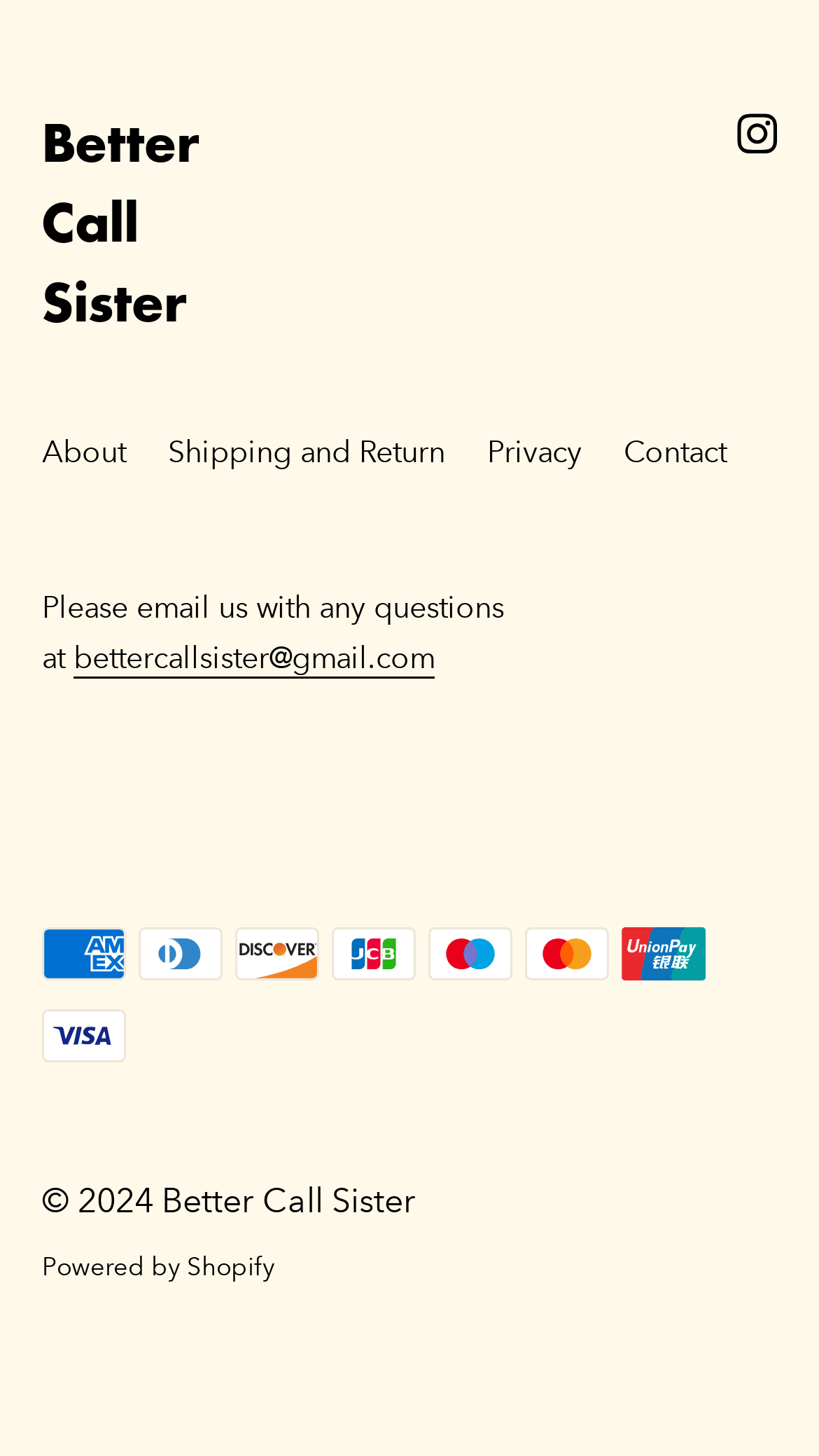Pinpoint the bounding box coordinates of the area that should be clicked to complete the following instruction: "Go to Instagram". The coordinates must be given as four float numbers between 0 and 1, i.e., [left, top, right, bottom].

[0.874, 0.078, 0.974, 0.105]